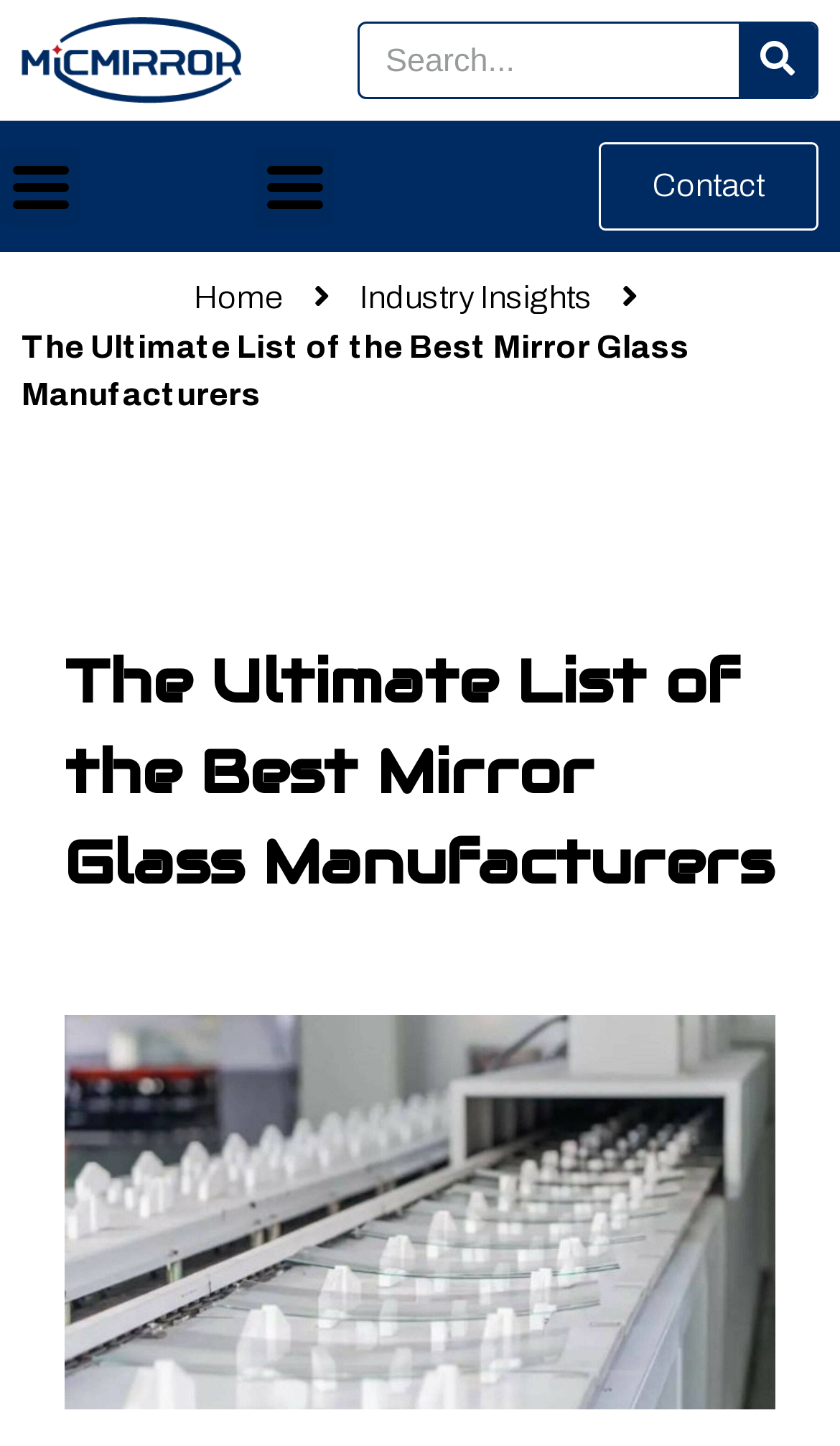Find the UI element described as: "Industry Insights" and predict its bounding box coordinates. Ensure the coordinates are four float numbers between 0 and 1, [left, top, right, bottom].

[0.428, 0.189, 0.705, 0.223]